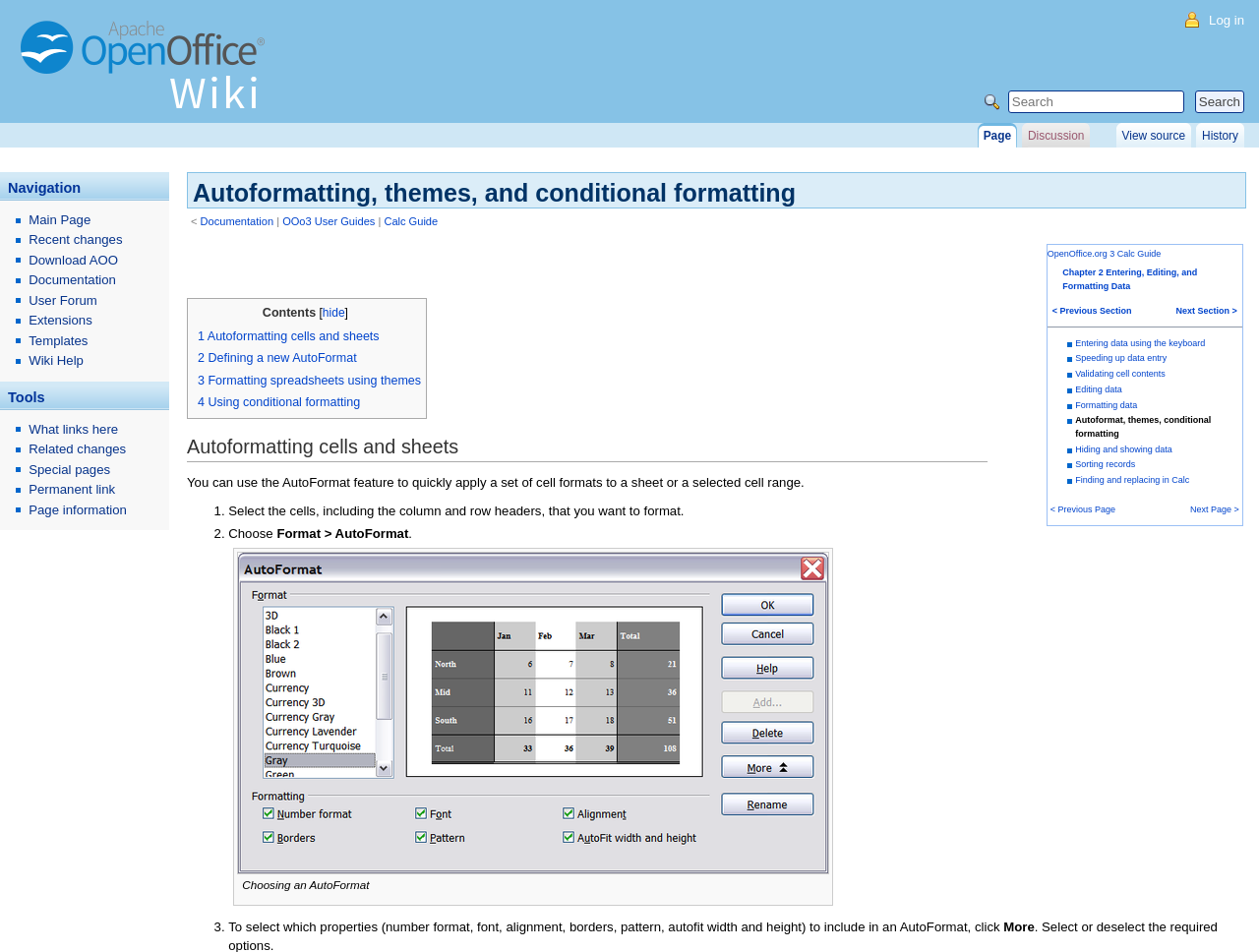Can you find and provide the main heading text of this webpage?

Autoformatting, themes, and conditional formatting